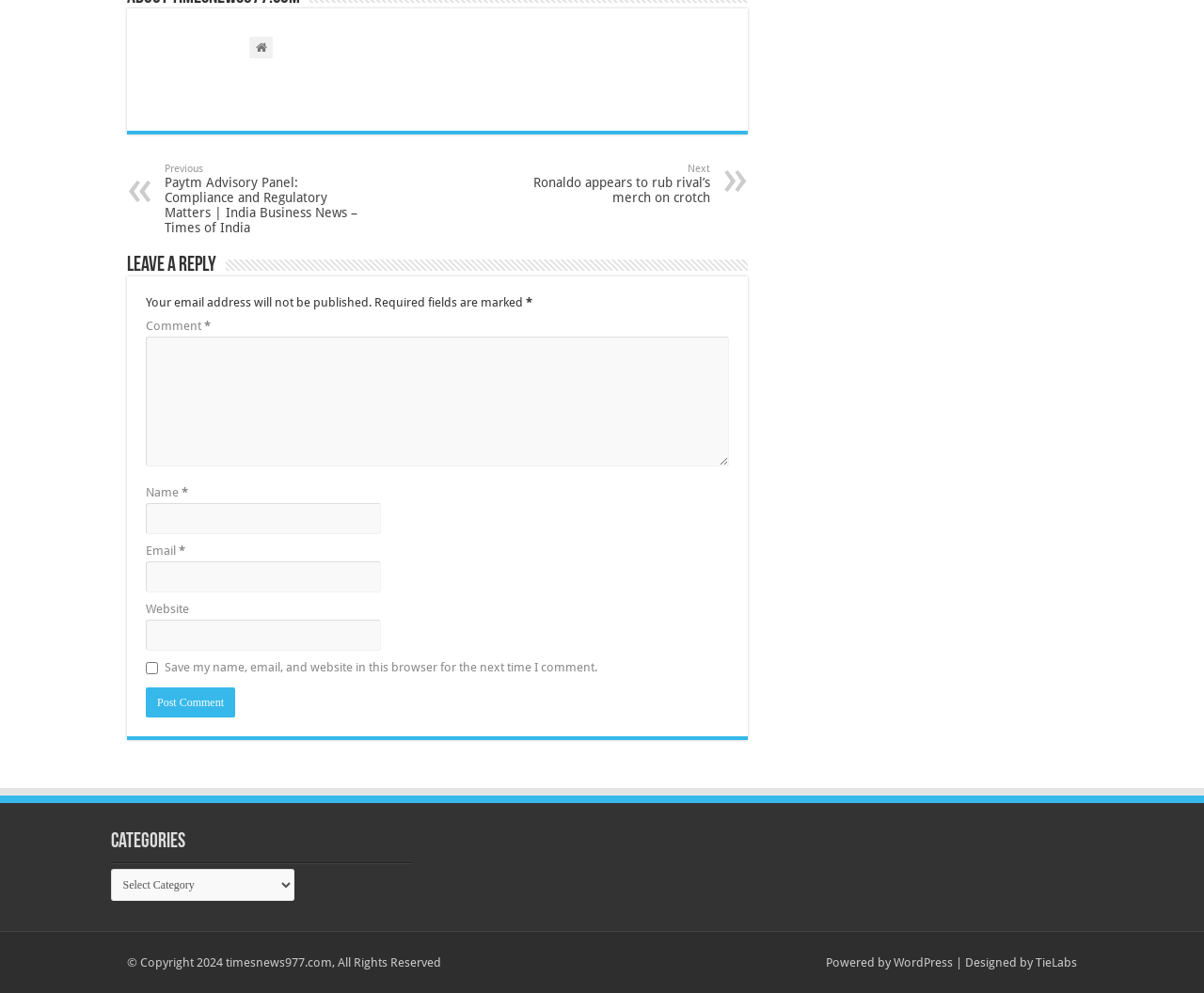Please specify the coordinates of the bounding box for the element that should be clicked to carry out this instruction: "Click the 'Post Comment' button". The coordinates must be four float numbers between 0 and 1, formatted as [left, top, right, bottom].

[0.121, 0.692, 0.195, 0.722]